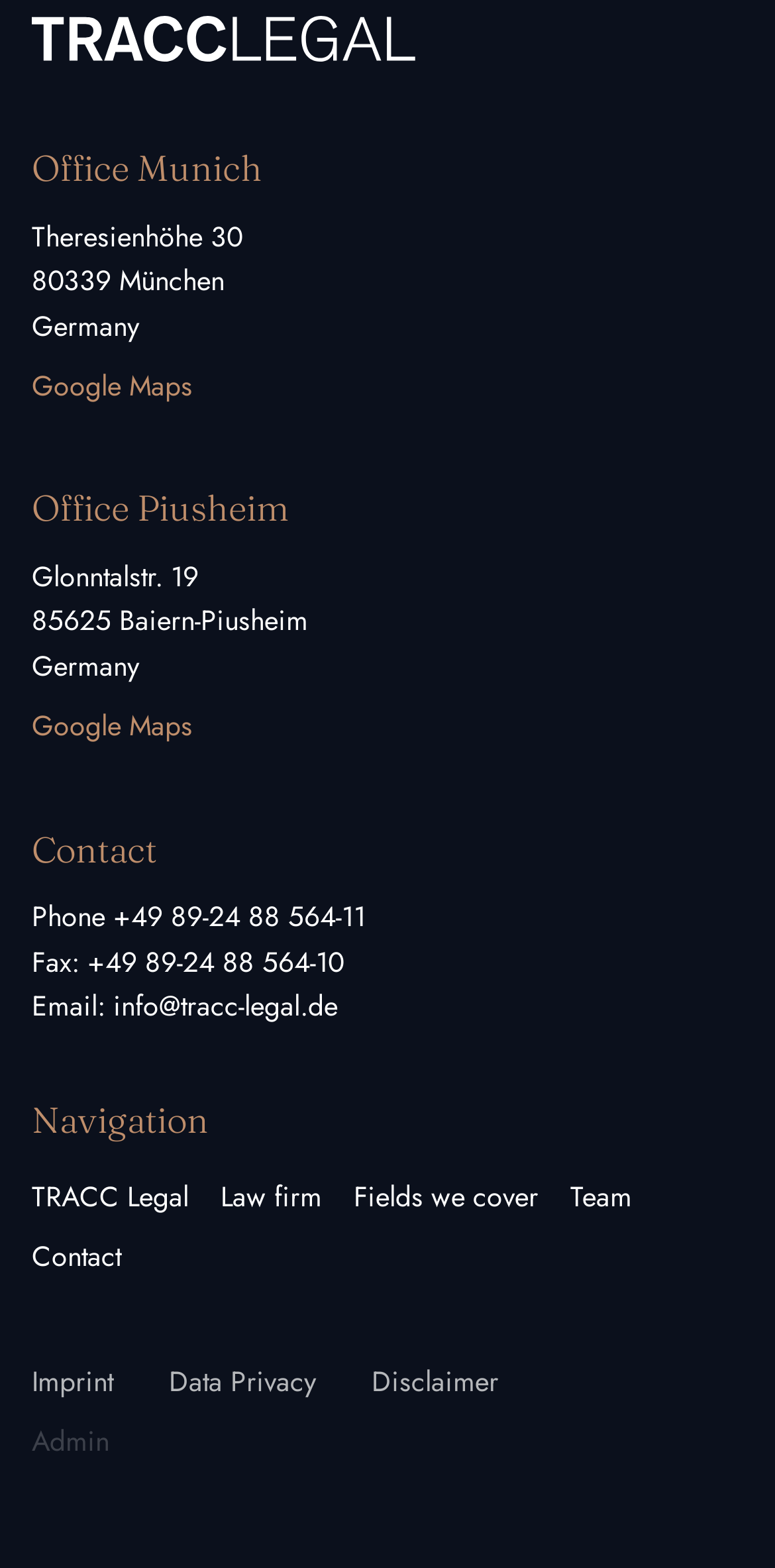How many links are in the 'Navigation' section?
Refer to the image and provide a thorough answer to the question.

I counted the number of links in the 'Navigation' section, which are 'TRACC Legal', 'Law firm', 'Fields we cover', 'Team', and 'Contact', so there are 5 links.